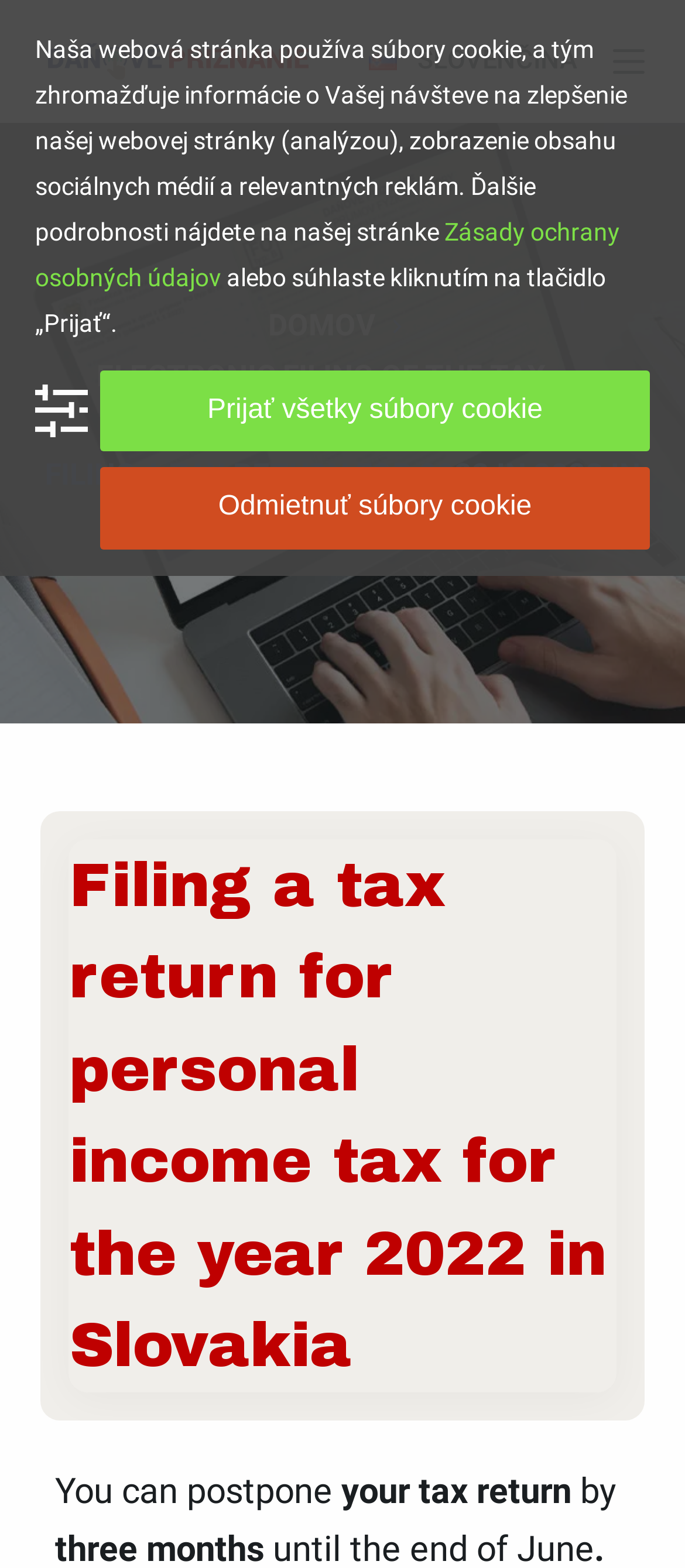Can the tax return be postponed?
Could you give a comprehensive explanation in response to this question?

The webpage states 'You can postpone your tax return by three months until the end of June', implying that users have the option to delay their tax return submission.